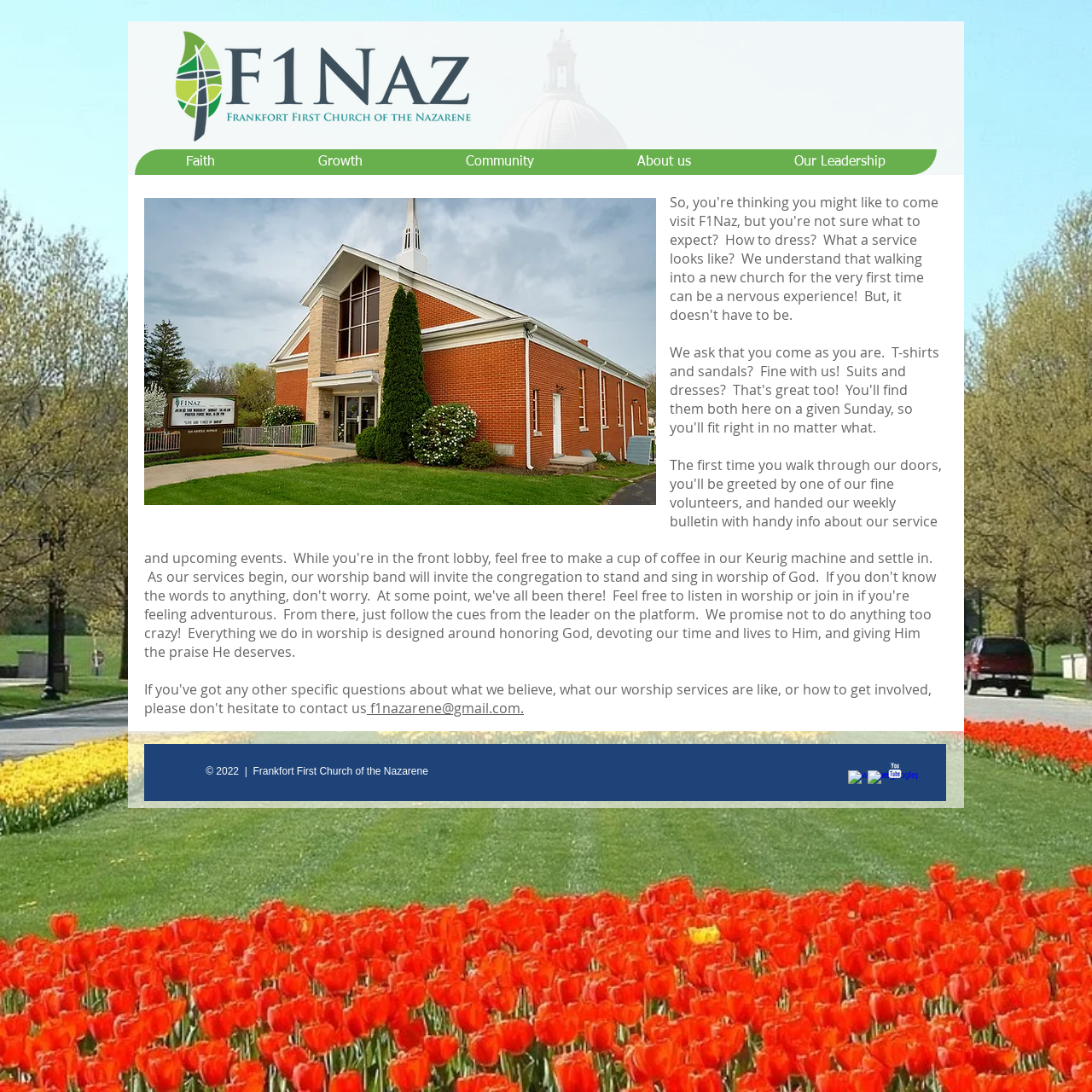Determine the bounding box coordinates of the target area to click to execute the following instruction: "Click on Faith."

[0.123, 0.137, 0.244, 0.16]